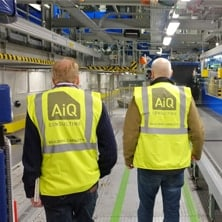Provide a single word or phrase to answer the given question: 
Where is the industrial environment likely located?

Heathrow Terminal